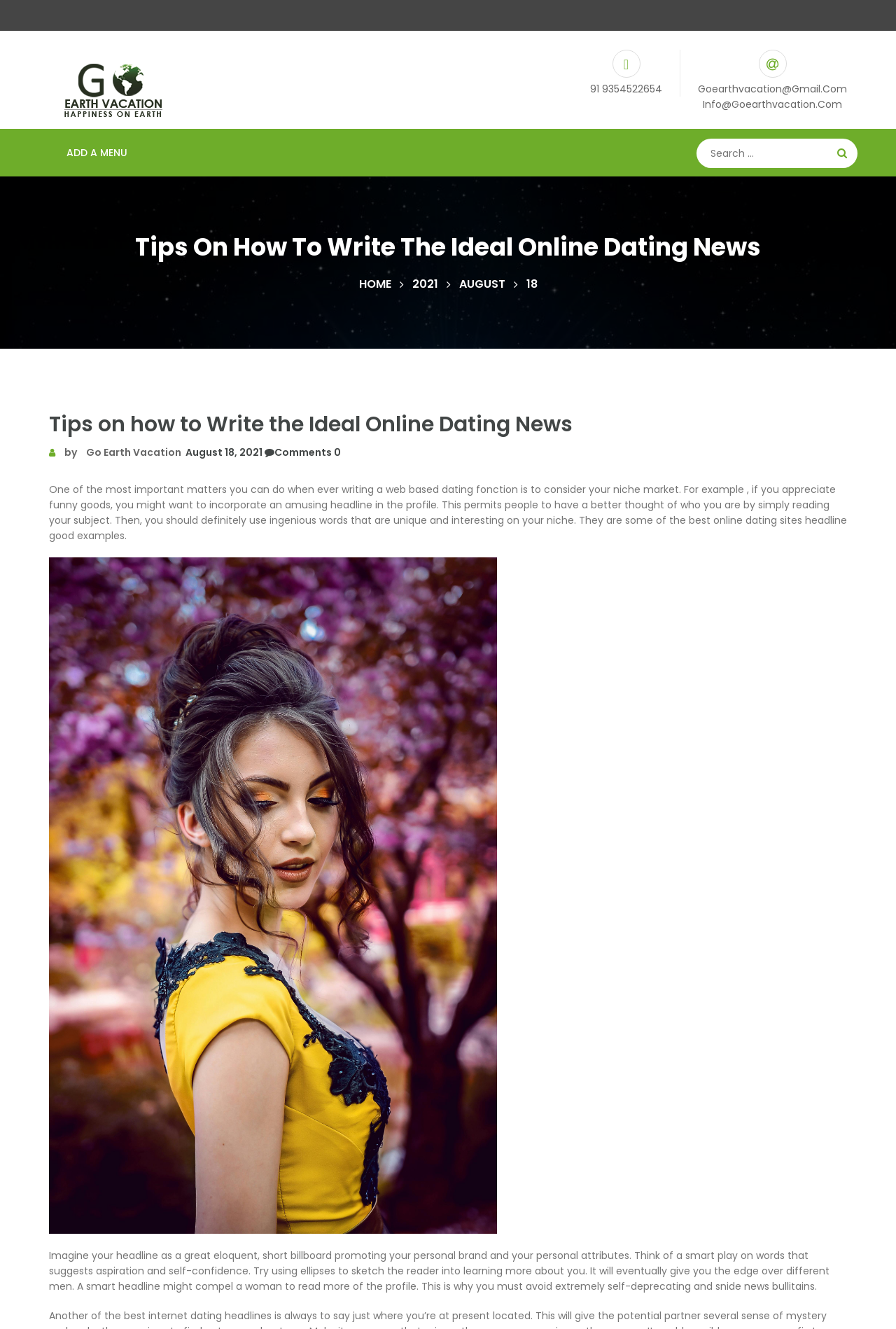Can you identify the bounding box coordinates of the clickable region needed to carry out this instruction: 'Click on the 'ADD A MENU' link'? The coordinates should be four float numbers within the range of 0 to 1, stated as [left, top, right, bottom].

[0.055, 0.102, 0.162, 0.128]